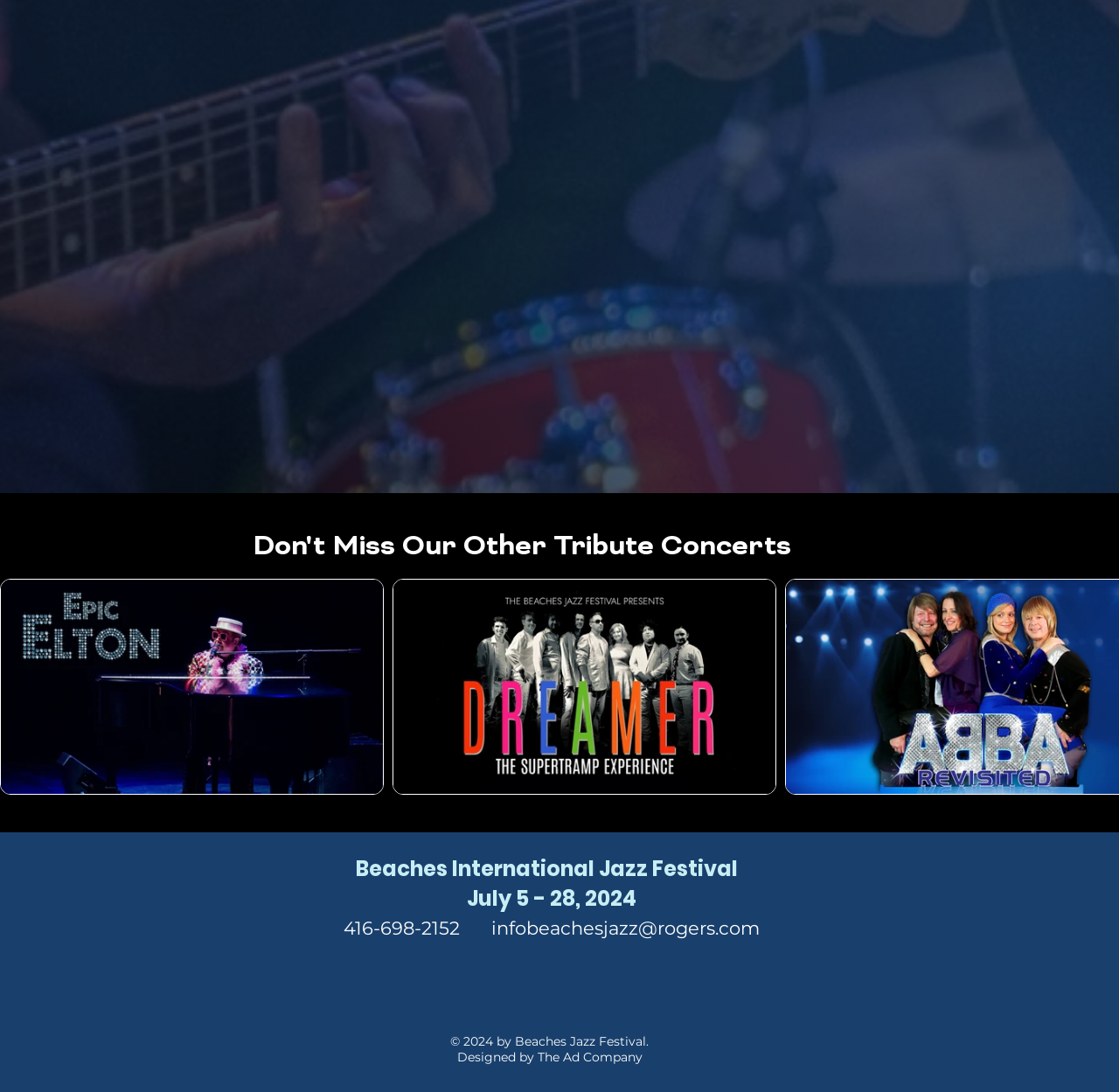What is the name of the jazz festival mentioned on the webpage? Observe the screenshot and provide a one-word or short phrase answer.

Beaches International Jazz Festival